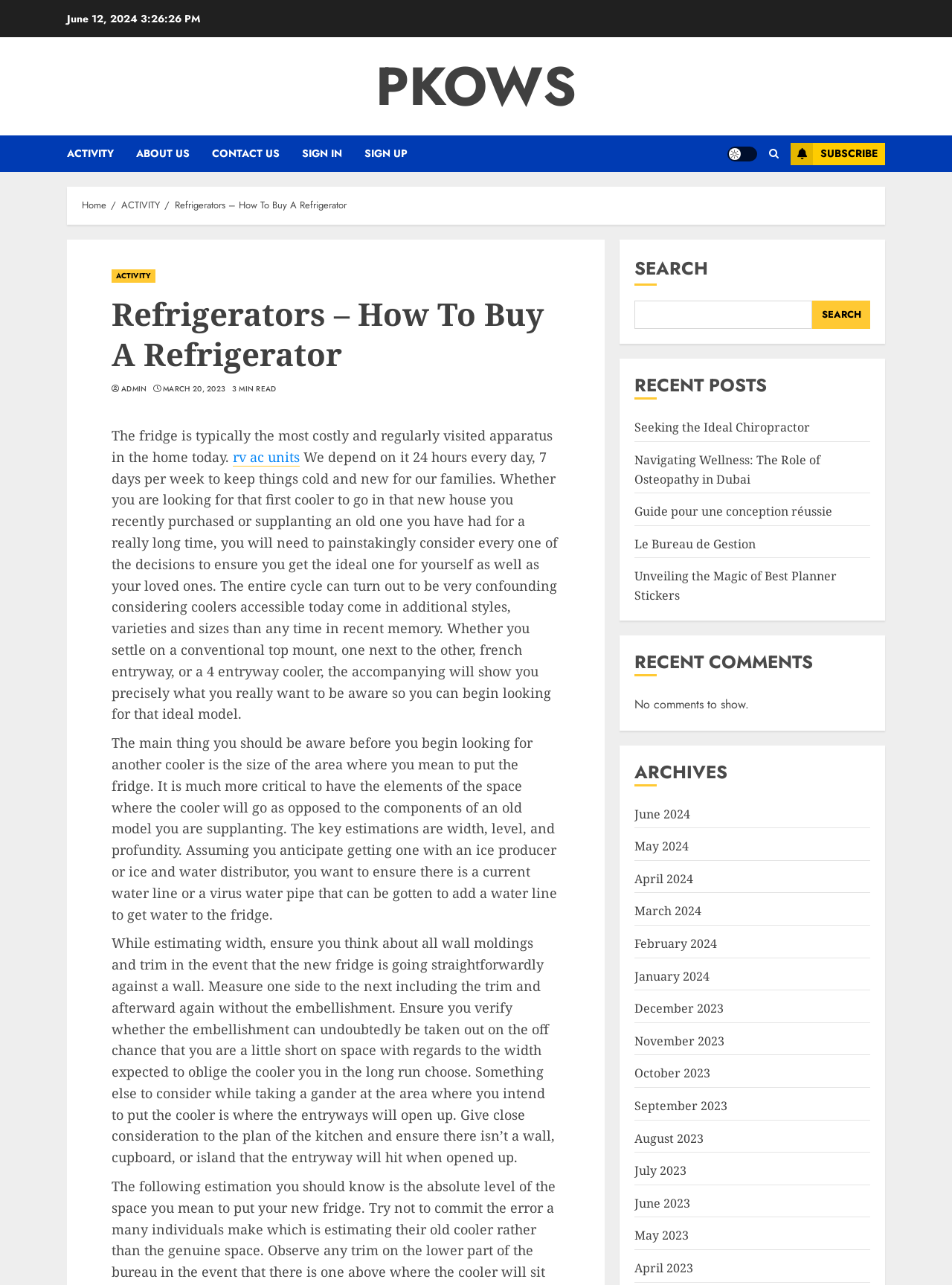Could you determine the bounding box coordinates of the clickable element to complete the instruction: "Search for something"? Provide the coordinates as four float numbers between 0 and 1, i.e., [left, top, right, bottom].

[0.667, 0.234, 0.853, 0.256]